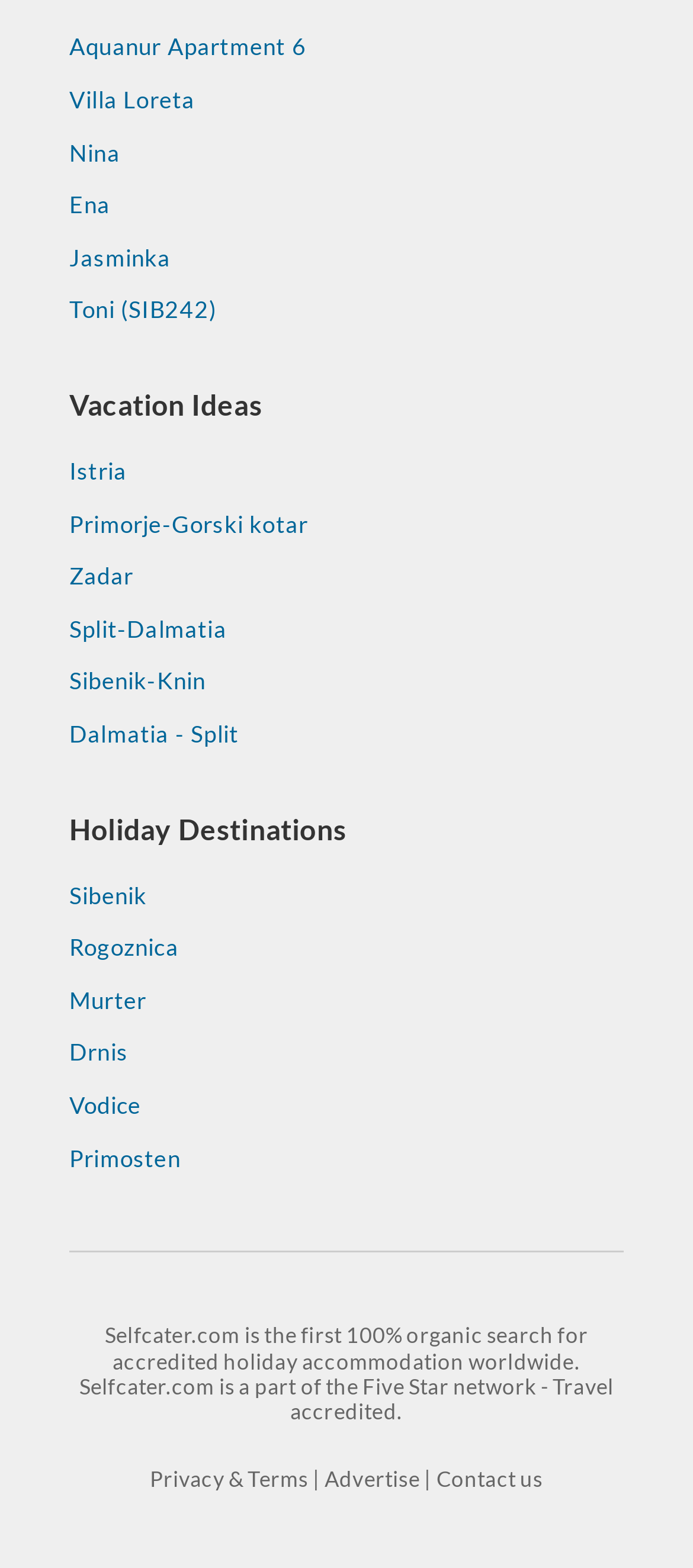How many links are there at the bottom of the page?
Please provide a single word or phrase as the answer based on the screenshot.

4